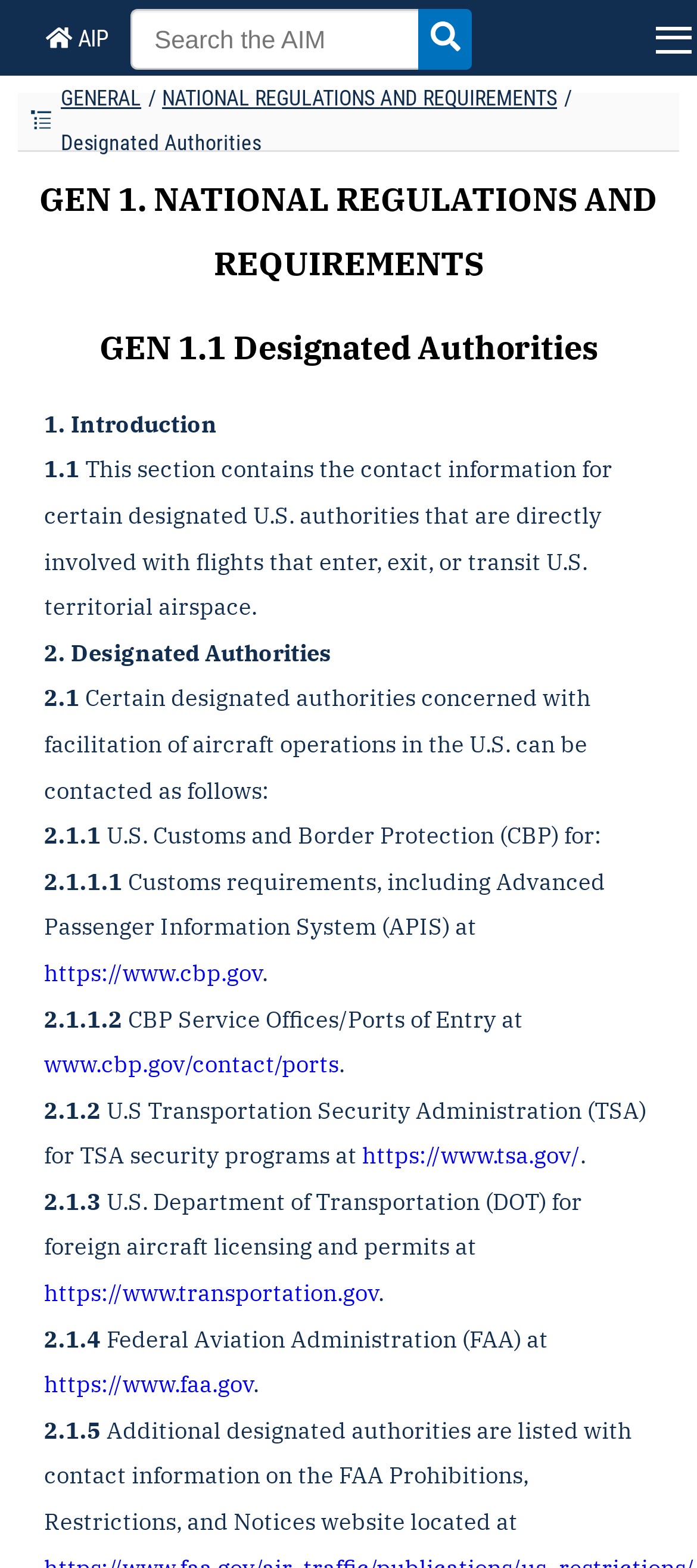What type of information is provided for each authority?
We need a detailed and meticulous answer to the question.

For each designated authority listed on the webpage, contact information is provided, including website links and descriptions of their roles or responsibilities. This information is likely intended to facilitate communication or coordination between aircraft operators and these authorities.